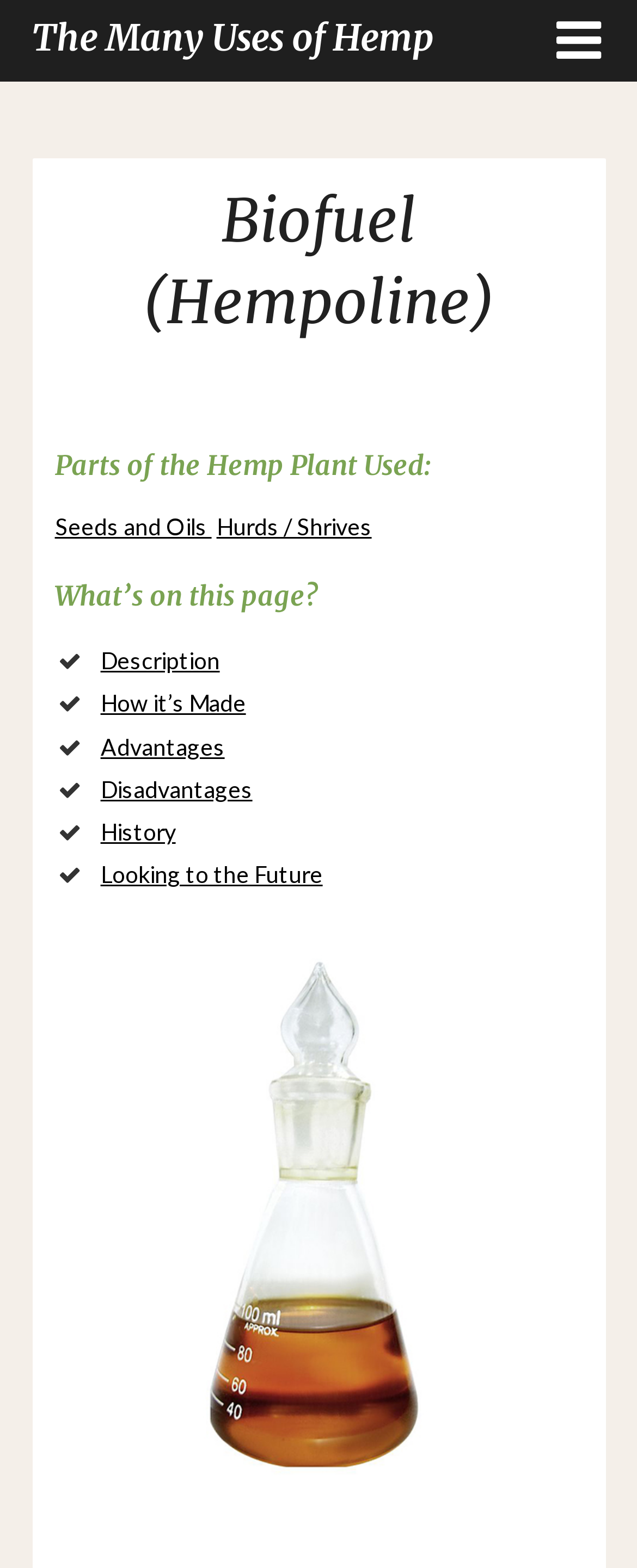Please find the bounding box coordinates of the clickable region needed to complete the following instruction: "Read about the parts of the hemp plant used". The bounding box coordinates must consist of four float numbers between 0 and 1, i.e., [left, top, right, bottom].

[0.086, 0.286, 0.863, 0.31]